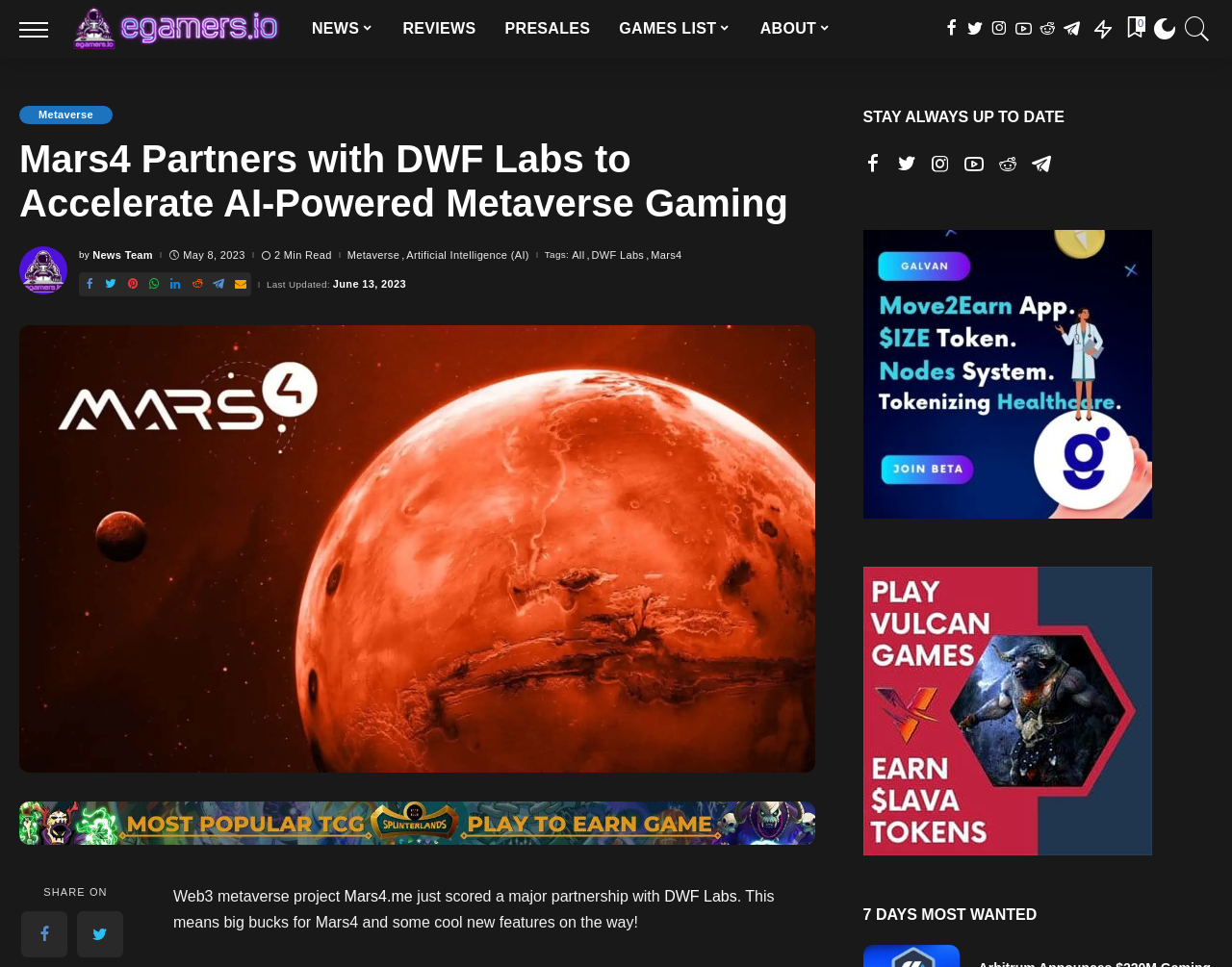What is the name of the metaverse project? Please answer the question using a single word or phrase based on the image.

Mars4.me